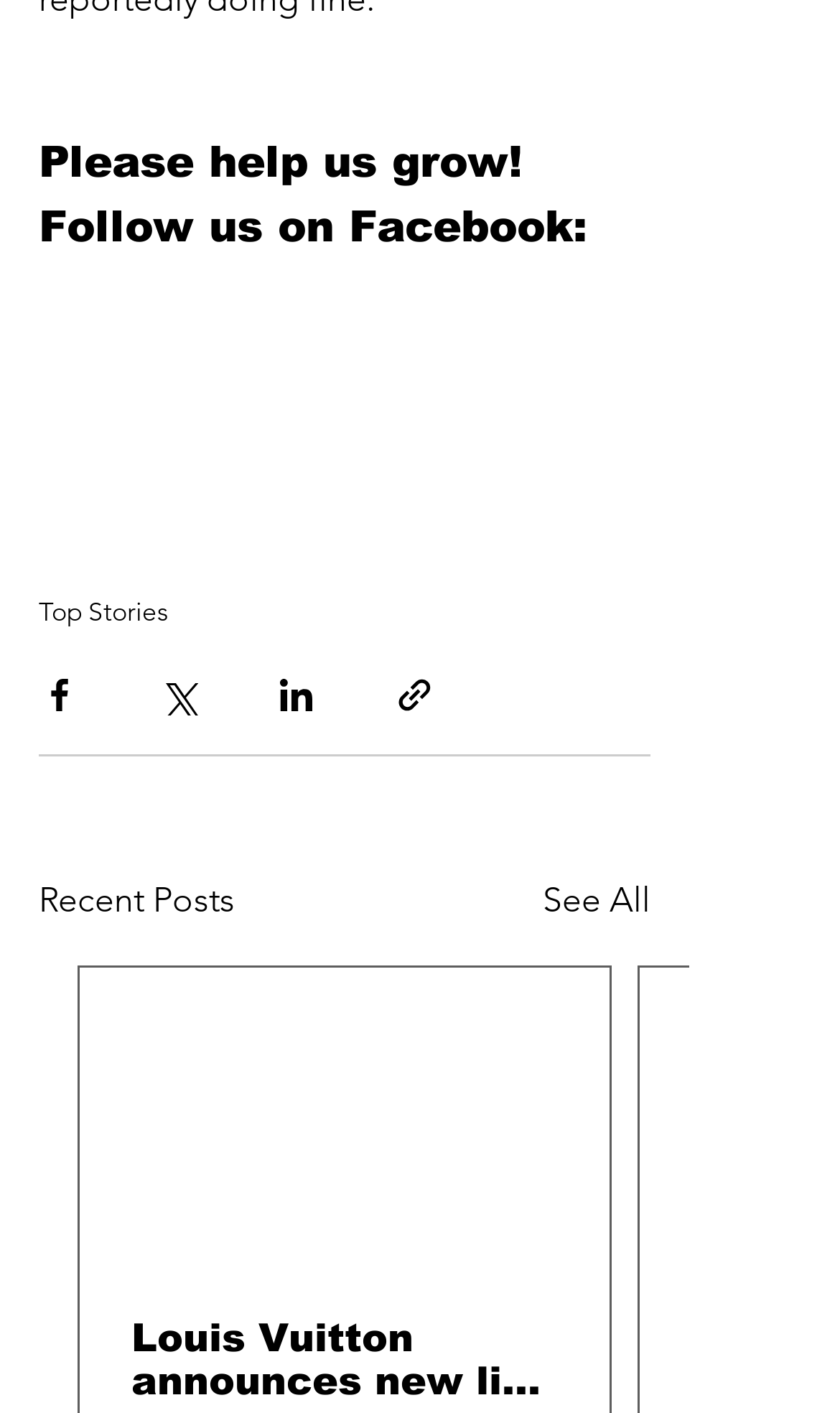Could you indicate the bounding box coordinates of the region to click in order to complete this instruction: "View Recent Posts".

[0.046, 0.619, 0.279, 0.656]